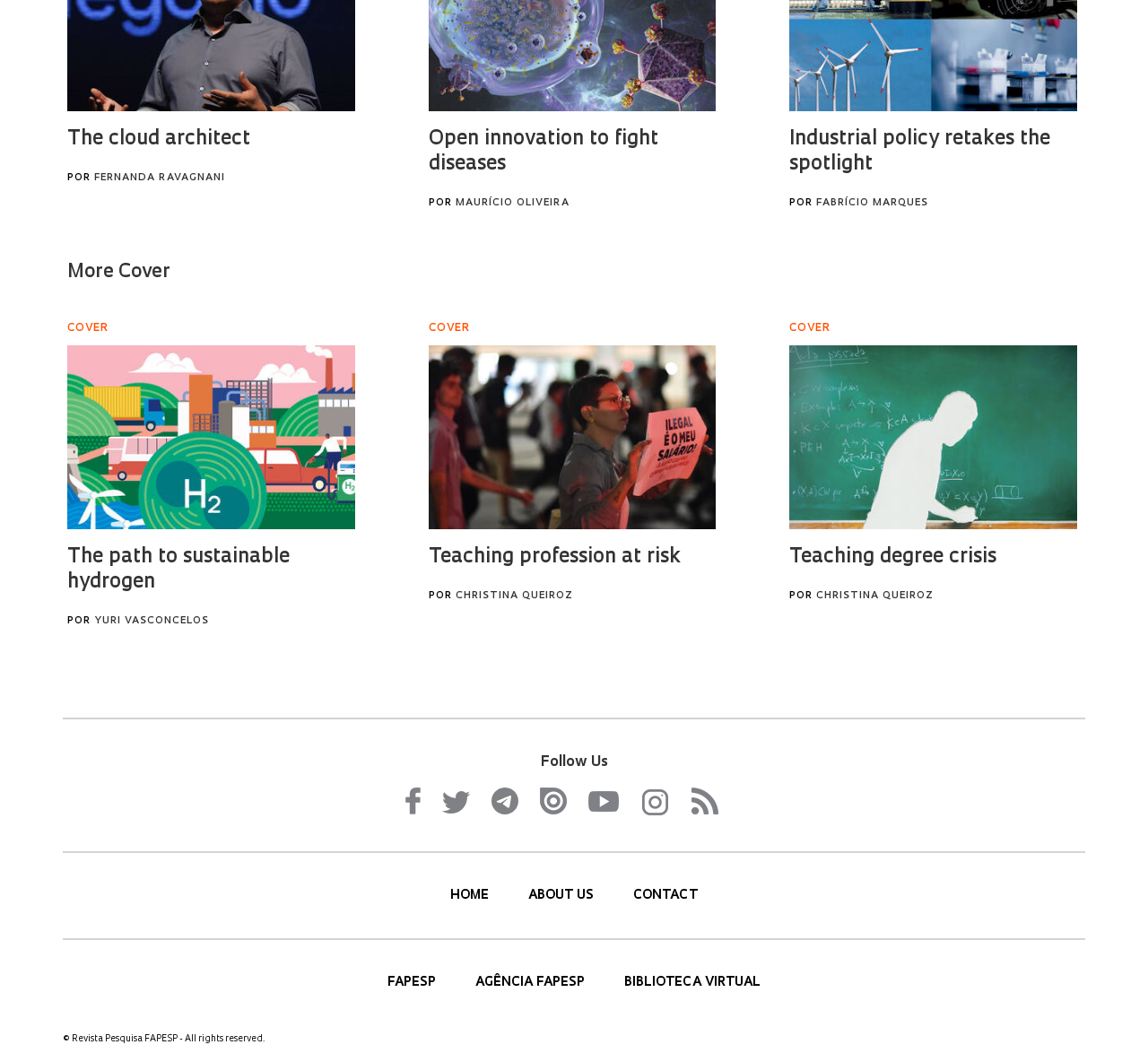Using the format (top-left x, top-left y, bottom-right x, bottom-right y), and given the element description, identify the bounding box coordinates within the screenshot: Agência FAPESP

[0.414, 0.919, 0.512, 0.932]